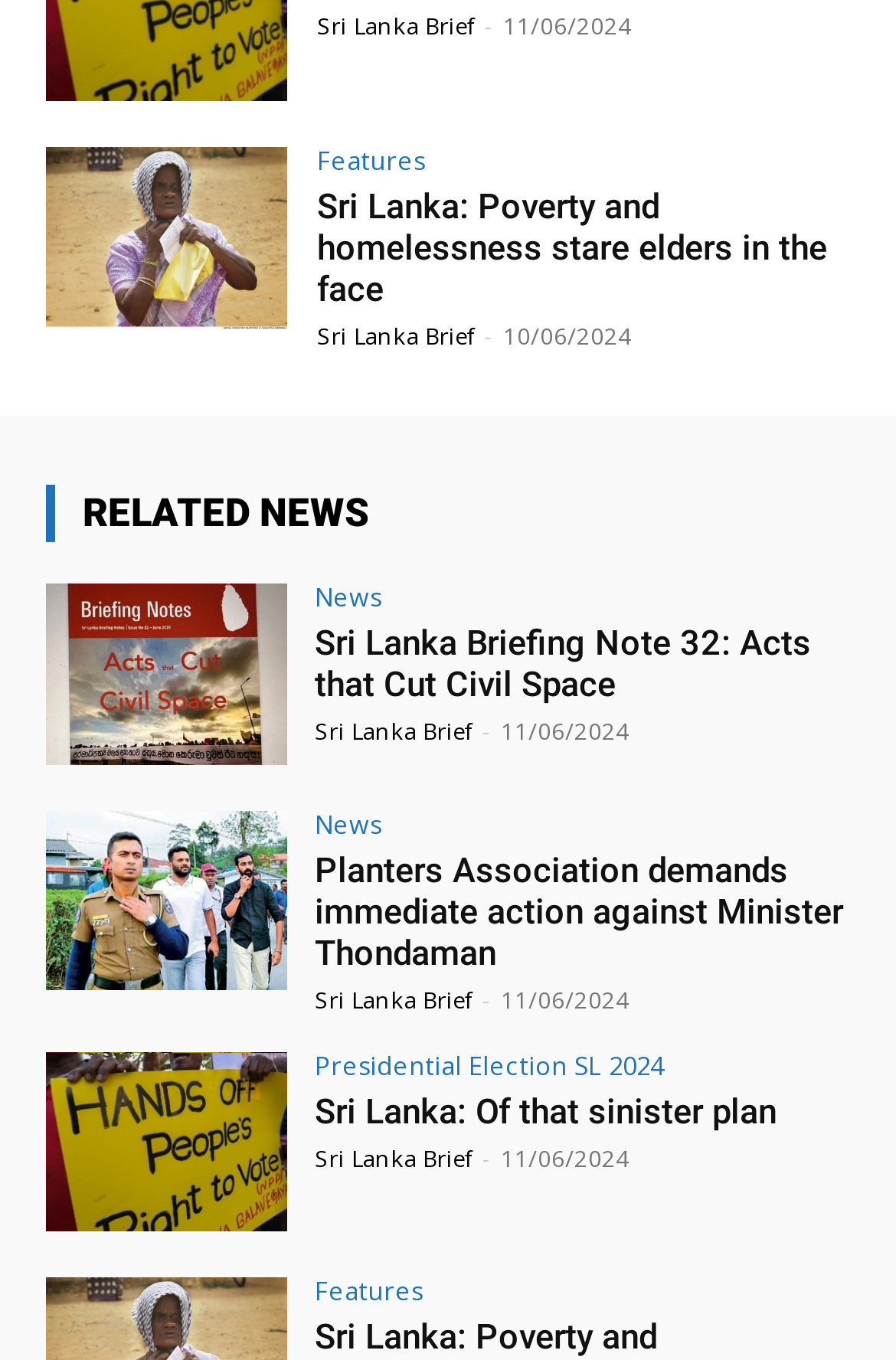For the following element description, predict the bounding box coordinates in the format (top-left x, top-left y, bottom-right x, bottom-right y). All values should be floating point numbers between 0 and 1. Description: News

[0.351, 0.596, 0.426, 0.614]